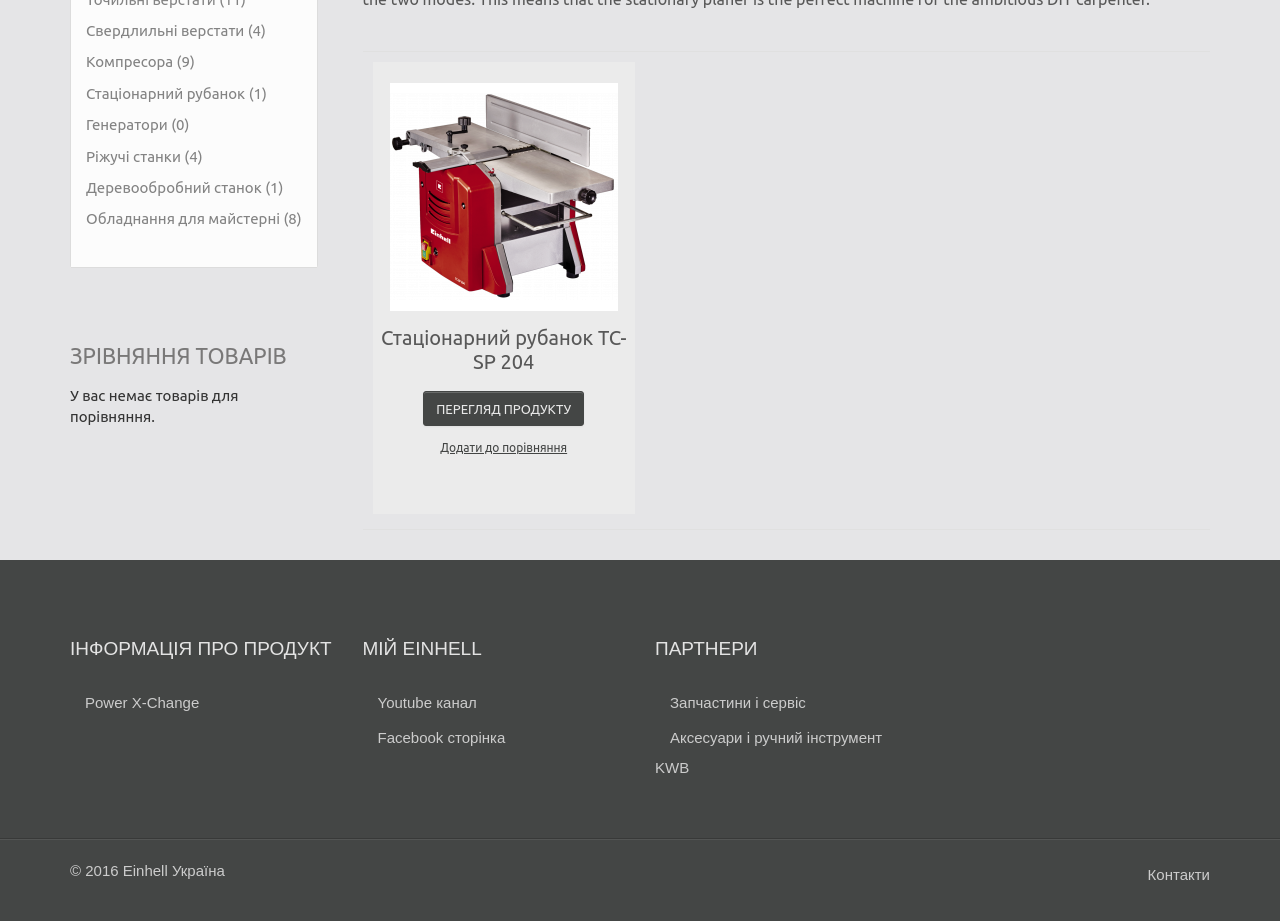Determine the bounding box coordinates for the UI element matching this description: "Italia e Svizzera".

None